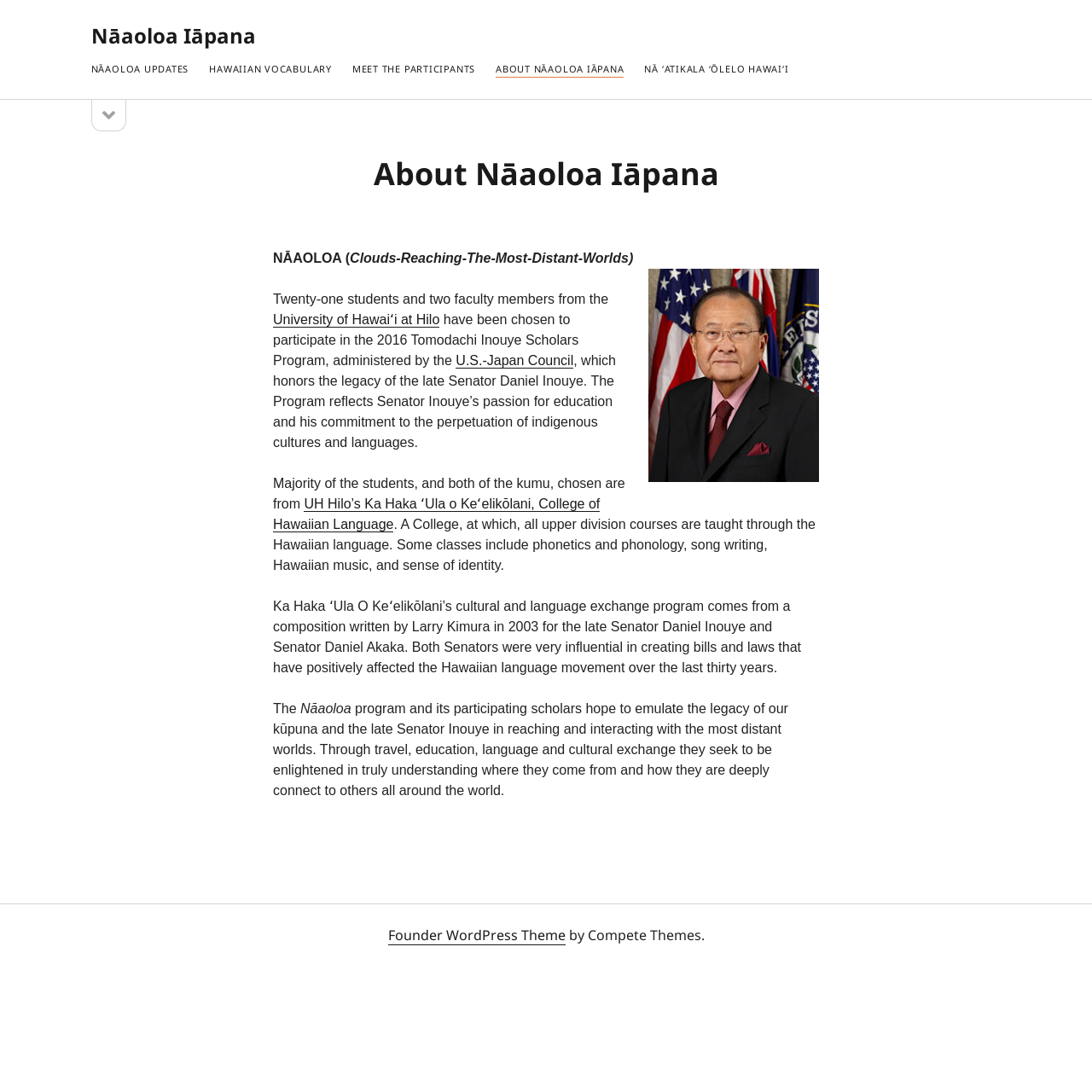Based on the element description Meet the Participants, identify the bounding box of the UI element in the given webpage screenshot. The coordinates should be in the format (top-left x, top-left y, bottom-right x, bottom-right y) and must be between 0 and 1.

[0.323, 0.057, 0.435, 0.071]